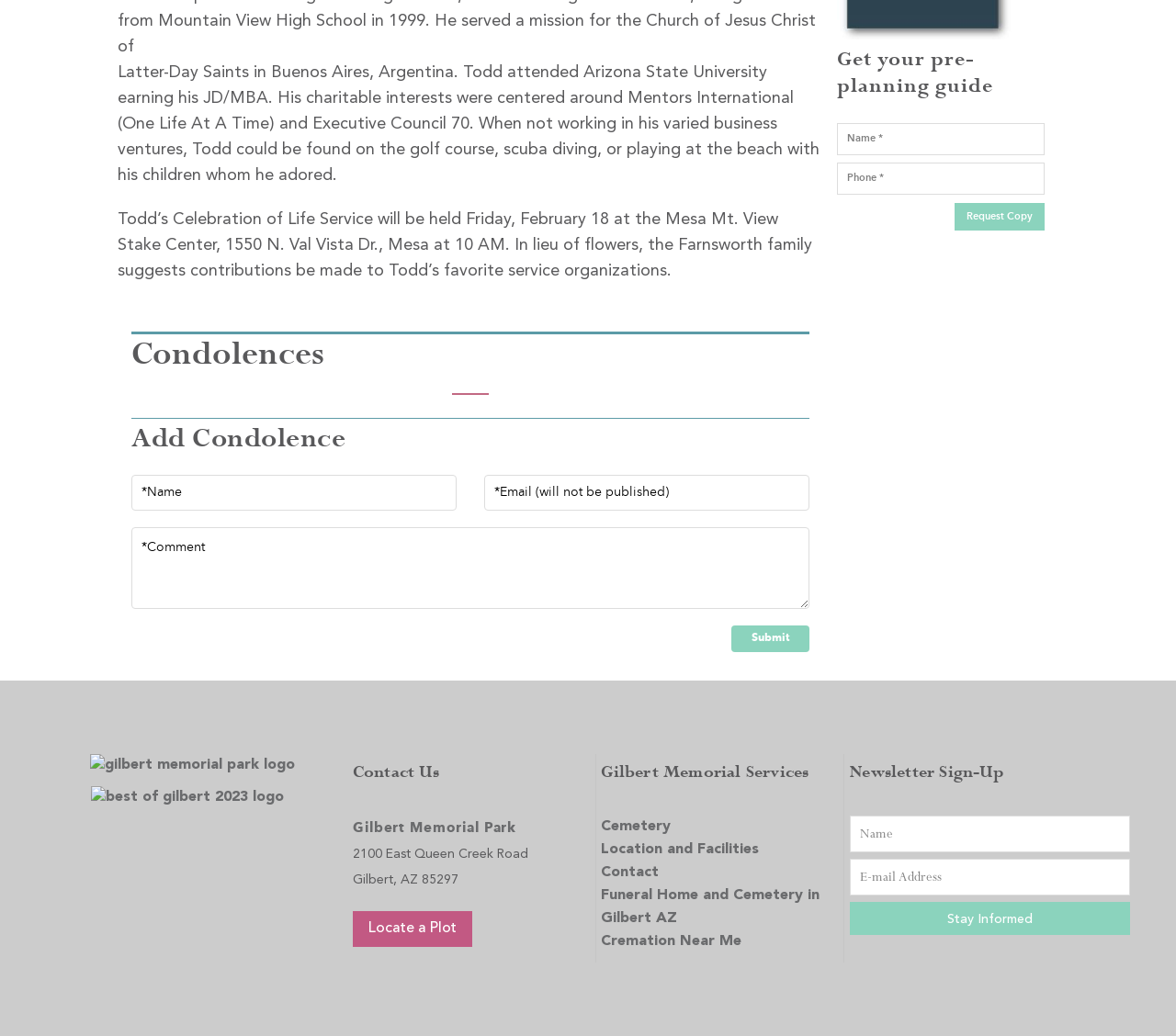Locate the bounding box coordinates of the element you need to click to accomplish the task described by this instruction: "Locate a plot".

[0.3, 0.88, 0.401, 0.914]